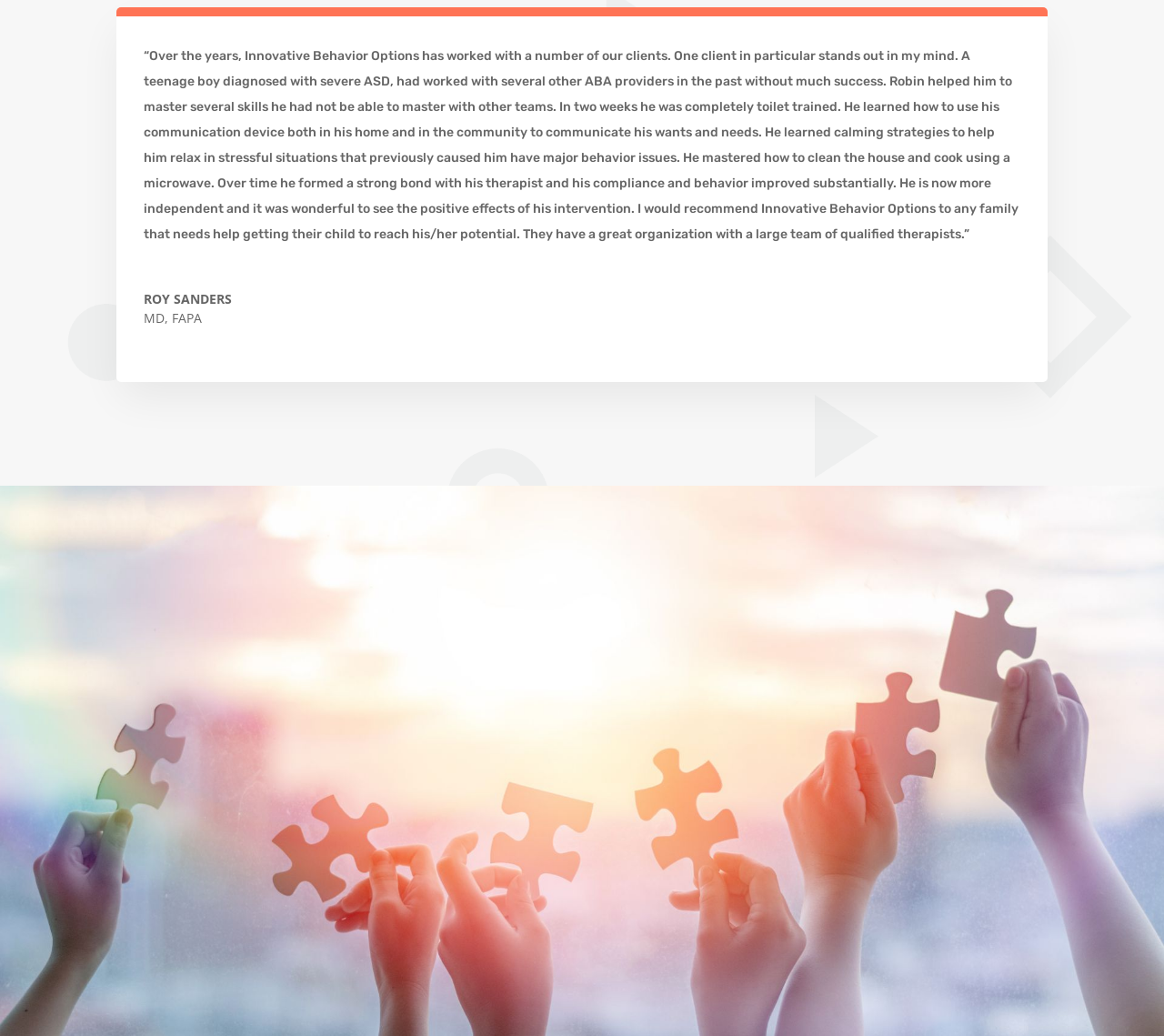Using the provided element description "1155 Hembree Rd, Ste. 210", determine the bounding box coordinates of the UI element.

[0.398, 0.619, 0.596, 0.657]